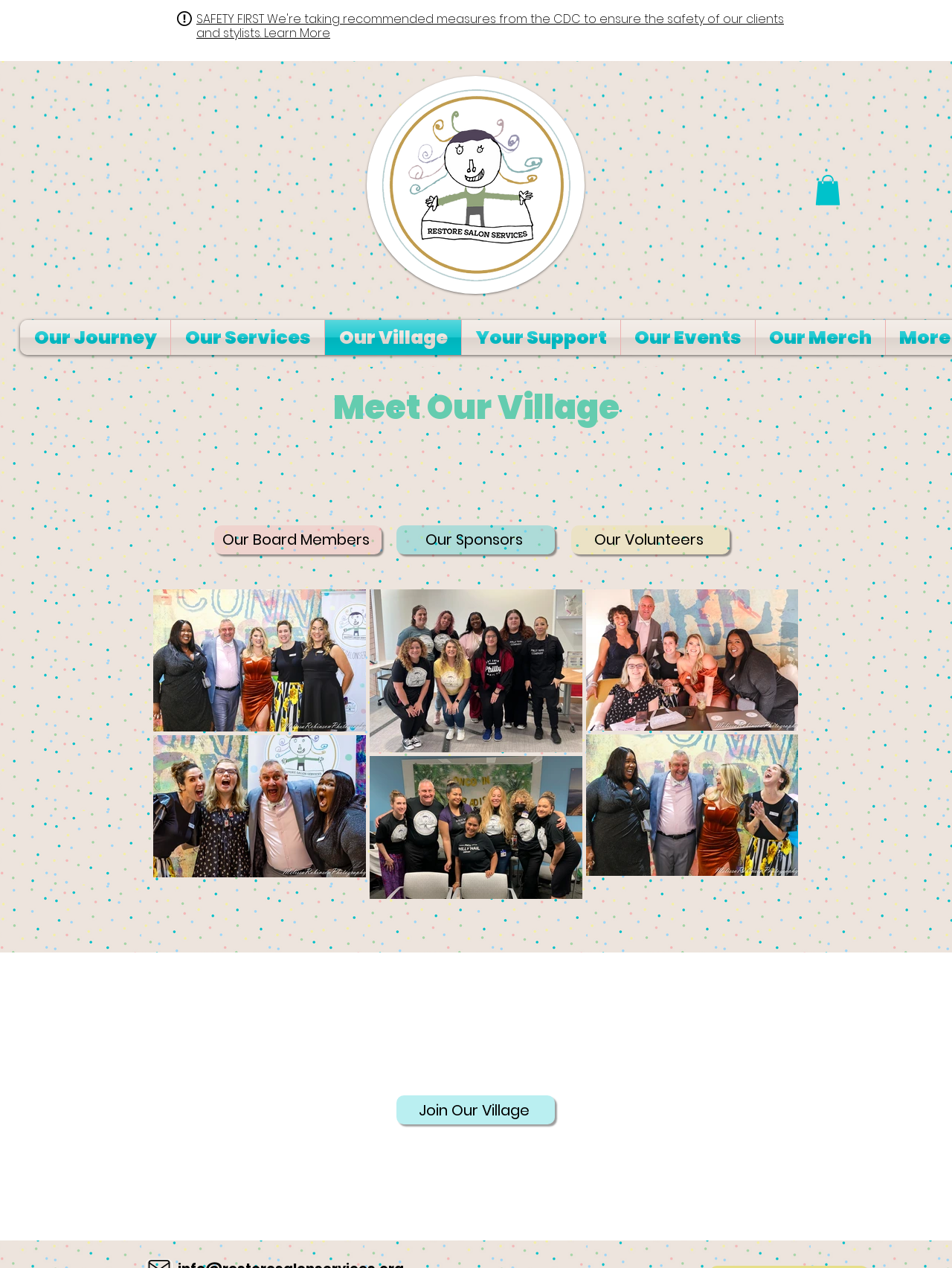What is the call to action on the webpage?
Provide a comprehensive and detailed answer to the question.

The webpage has a prominent link 'Join Our Village' which is likely to be the primary call to action, encouraging visitors to become part of the village and support its mission.